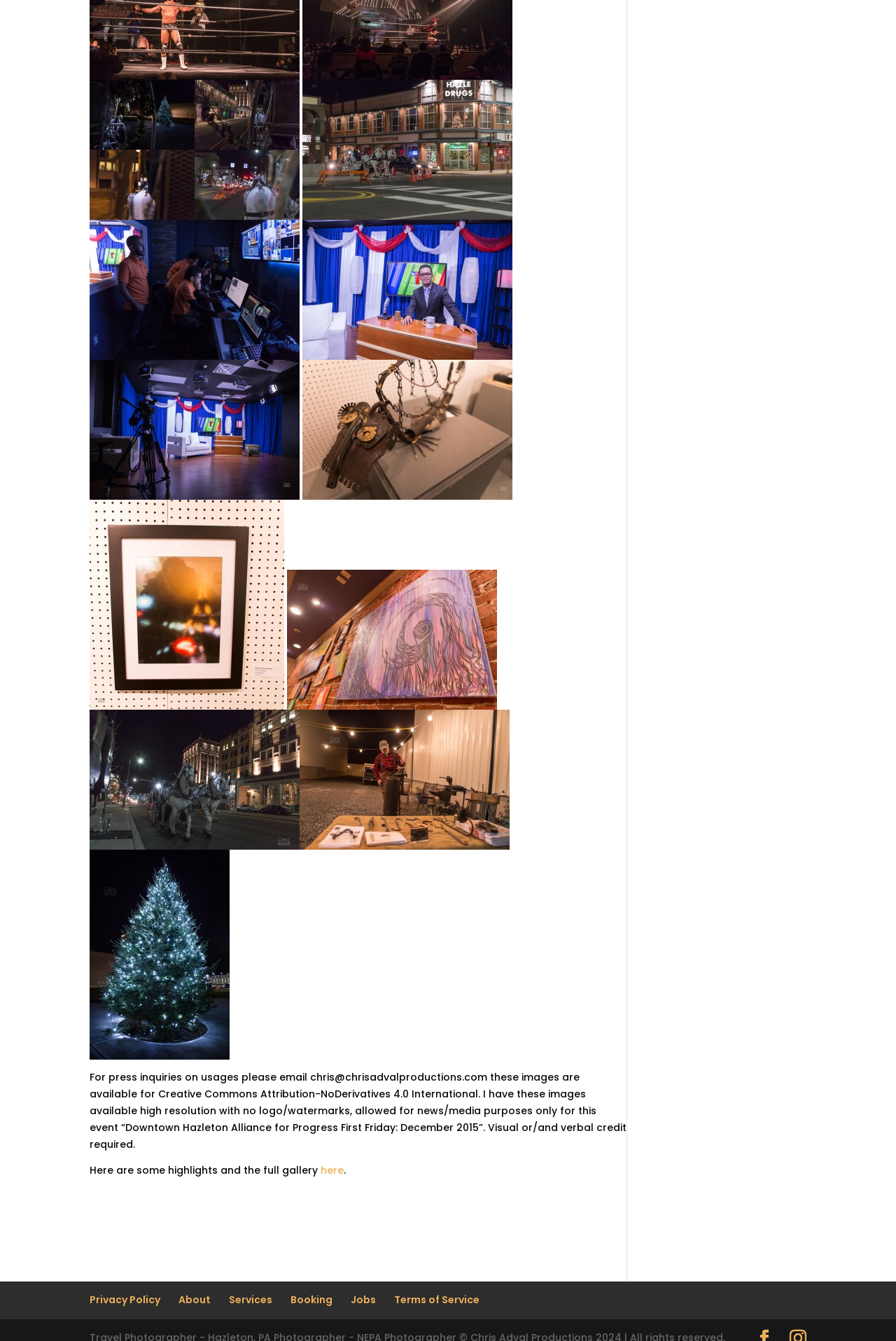How can I access high-resolution images without logos or watermarks?
Look at the image and respond with a one-word or short phrase answer.

Email Chris